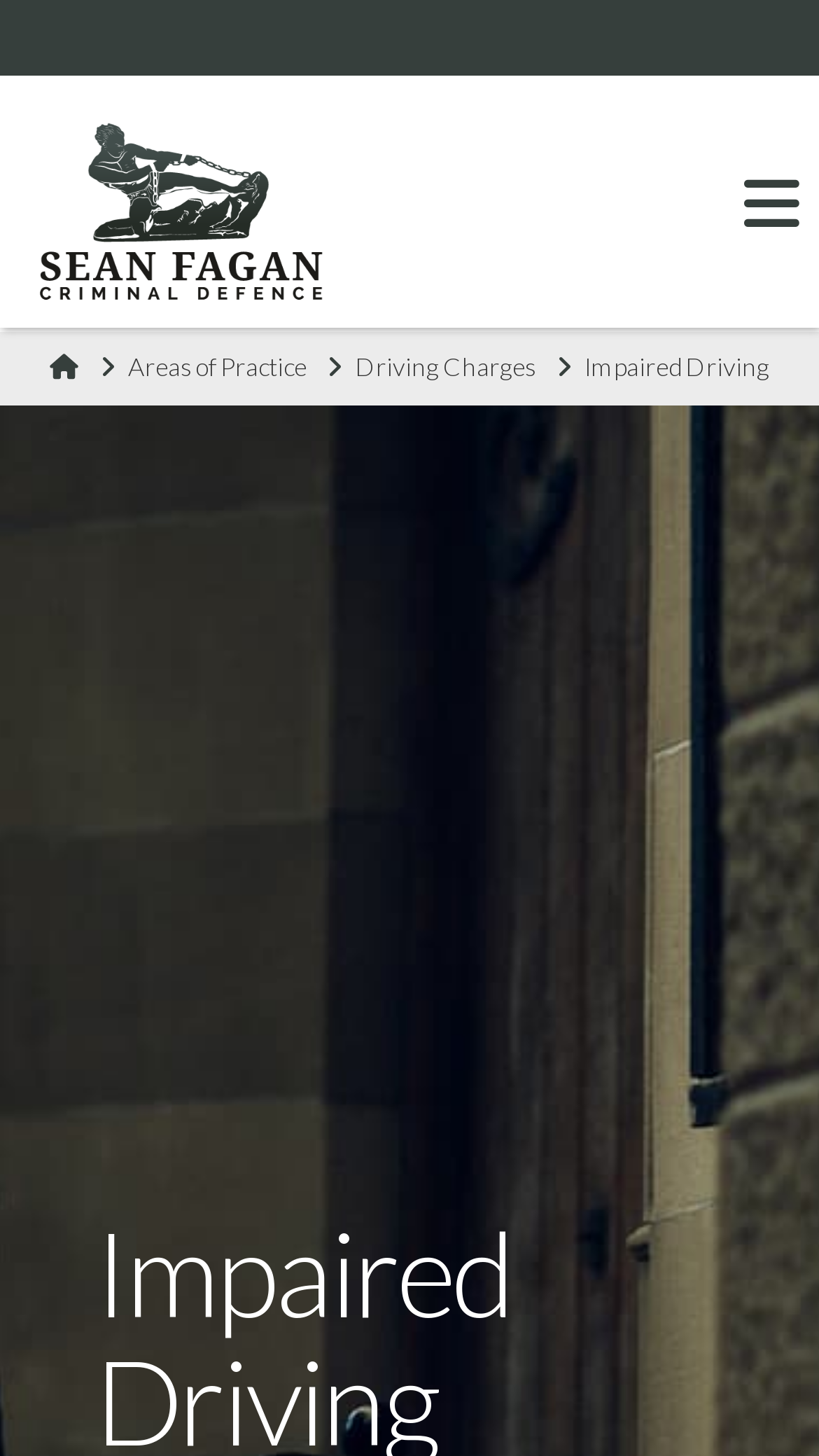Please specify the bounding box coordinates in the format (top-left x, top-left y, bottom-right x, bottom-right y), with values ranging from 0 to 1. Identify the bounding box for the UI component described as follows: Driving Charges

[0.434, 0.241, 0.654, 0.265]